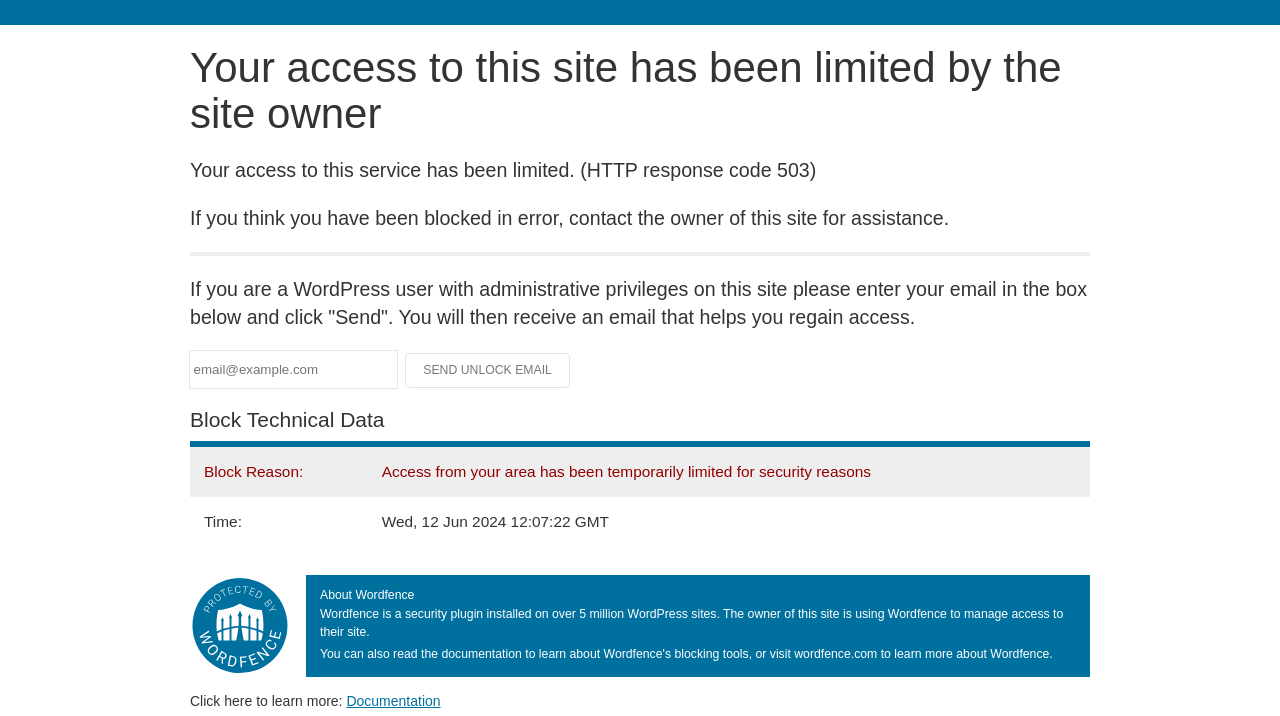Please find the bounding box coordinates in the format (top-left x, top-left y, bottom-right x, bottom-right y) for the given element description. Ensure the coordinates are floating point numbers between 0 and 1. Description: Business & Trade

None